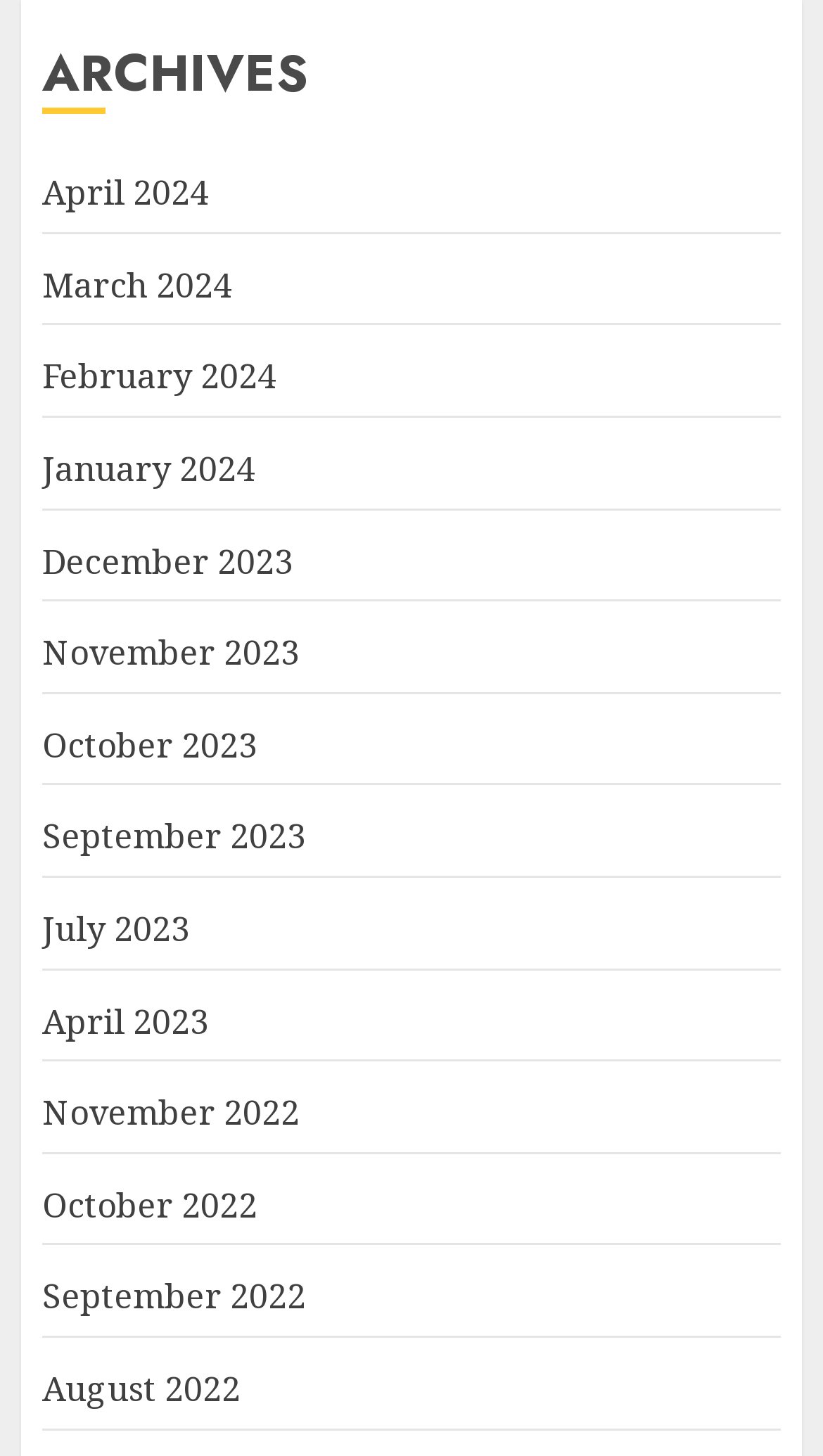Please provide a comprehensive answer to the question based on the screenshot: What is the most recent month listed?

I looked at the list of links on the webpage and found that the most recent month listed is April 2024, which is the first link in the list.